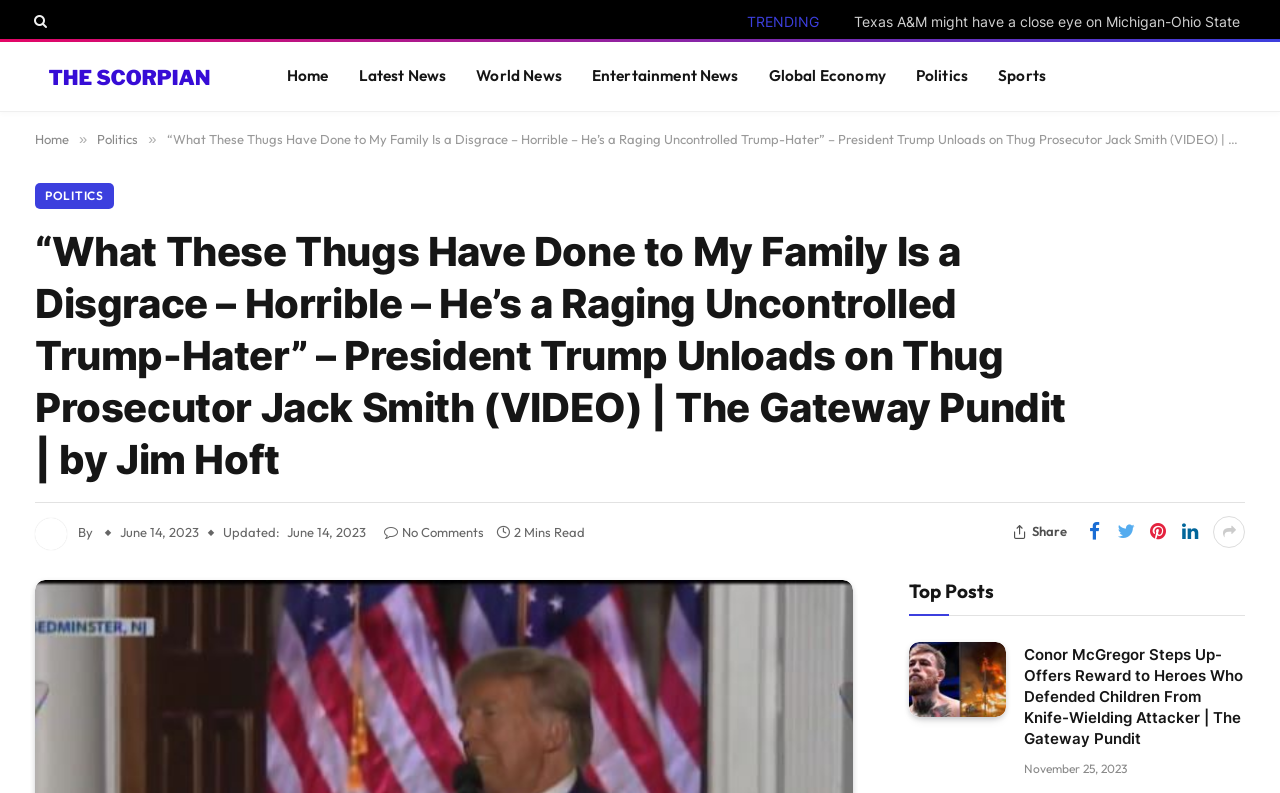Identify the bounding box coordinates of the section that should be clicked to achieve the task described: "View the article about President Trump".

[0.027, 0.284, 0.848, 0.612]